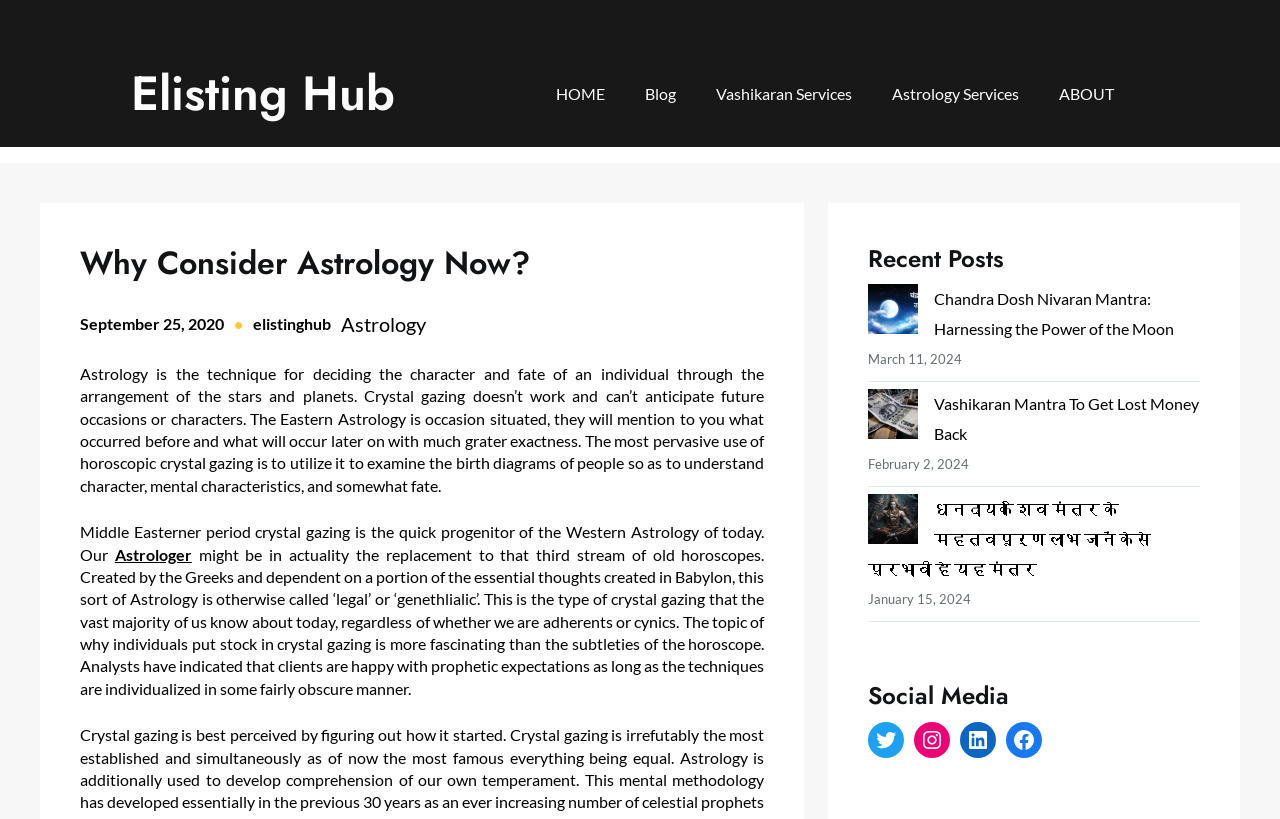Identify the bounding box coordinates of the region I need to click to complete this instruction: "Check the recent post about Chandra Dosh Nivaran Mantra".

[0.678, 0.347, 0.718, 0.419]